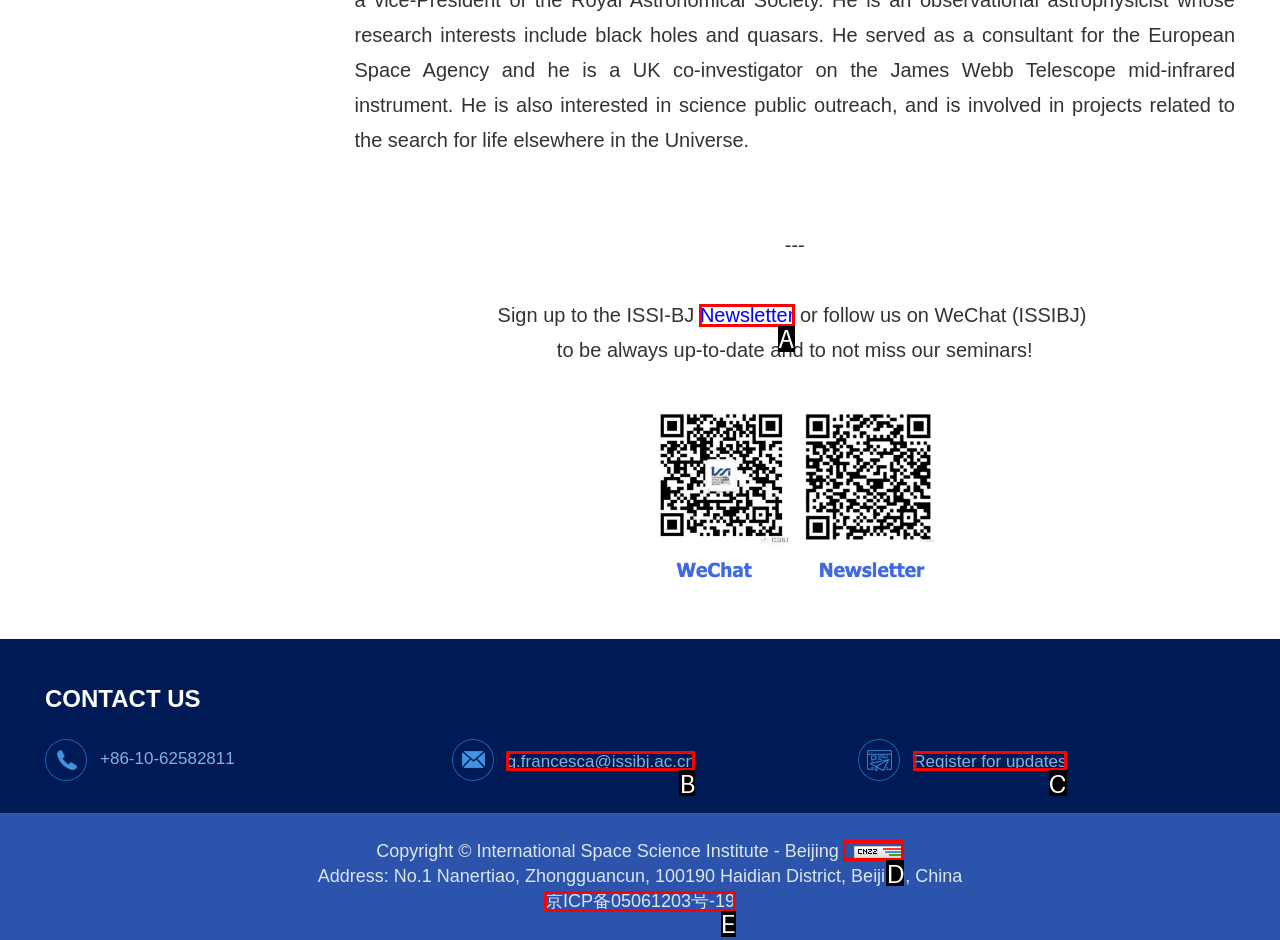From the given choices, determine which HTML element aligns with the description: title="站长统计" Respond with the letter of the appropriate option.

D